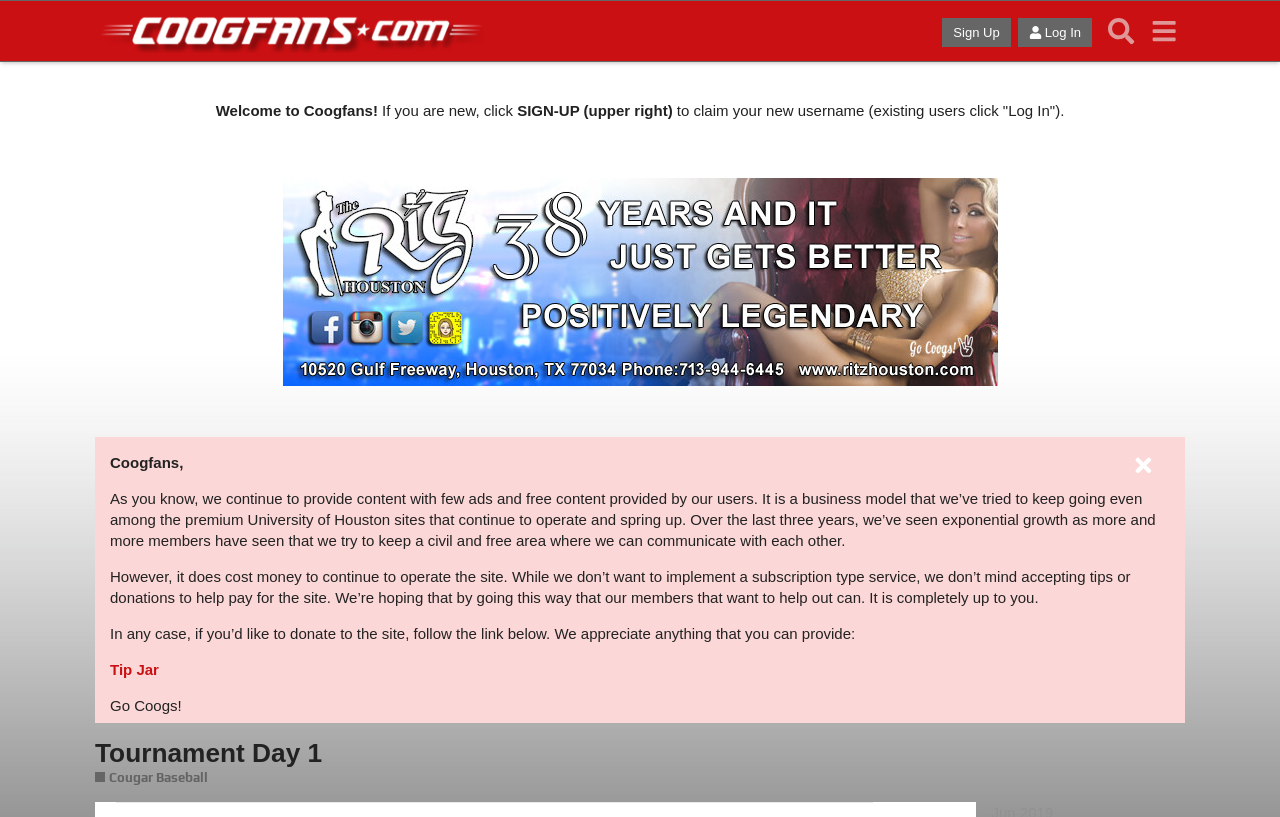Please identify the bounding box coordinates of the element's region that I should click in order to complete the following instruction: "Sign up for an account". The bounding box coordinates consist of four float numbers between 0 and 1, i.e., [left, top, right, bottom].

[0.736, 0.022, 0.79, 0.058]